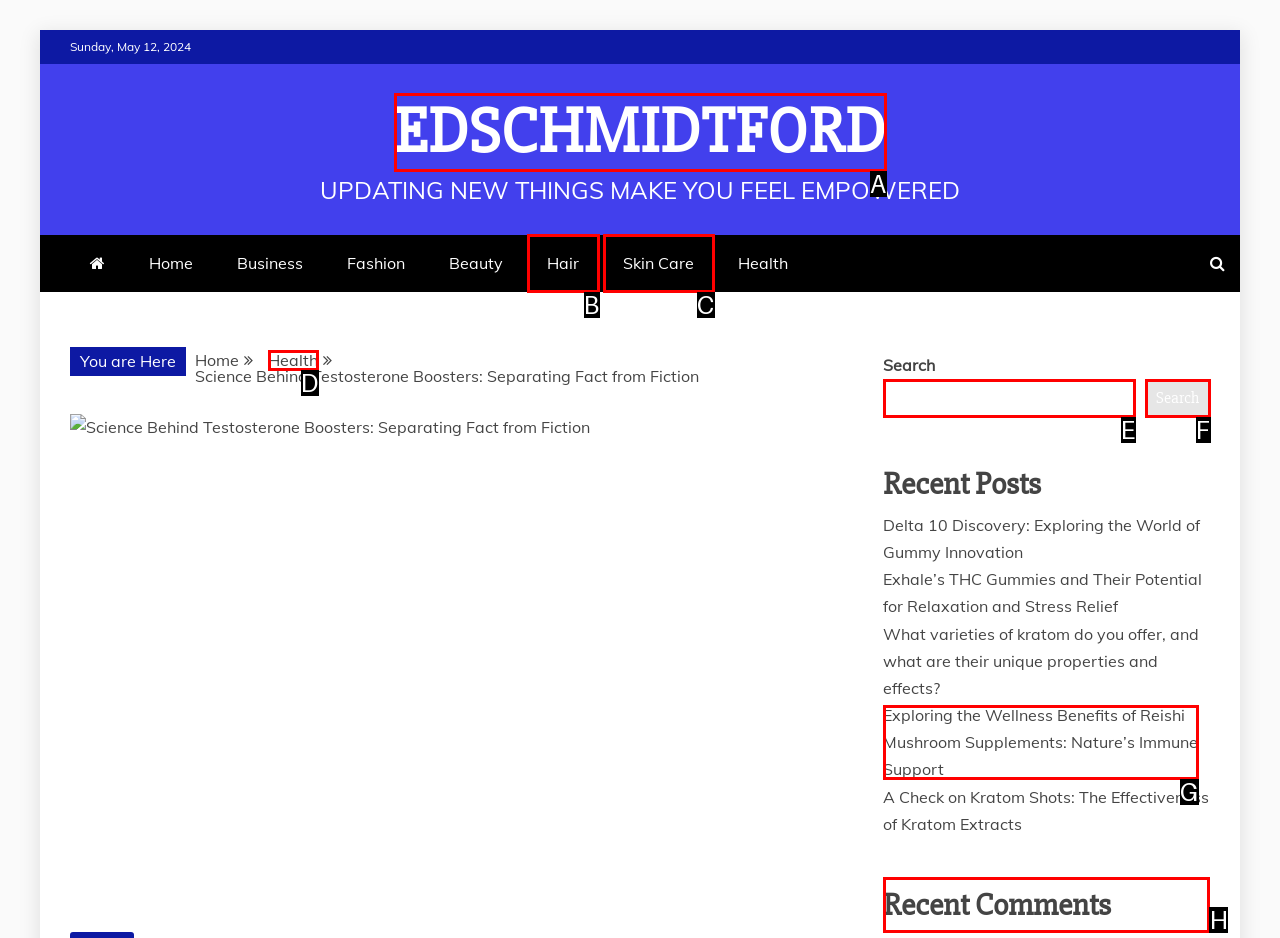Identify the letter of the UI element you need to select to accomplish the task: Check the 'Recent Comments' section.
Respond with the option's letter from the given choices directly.

H